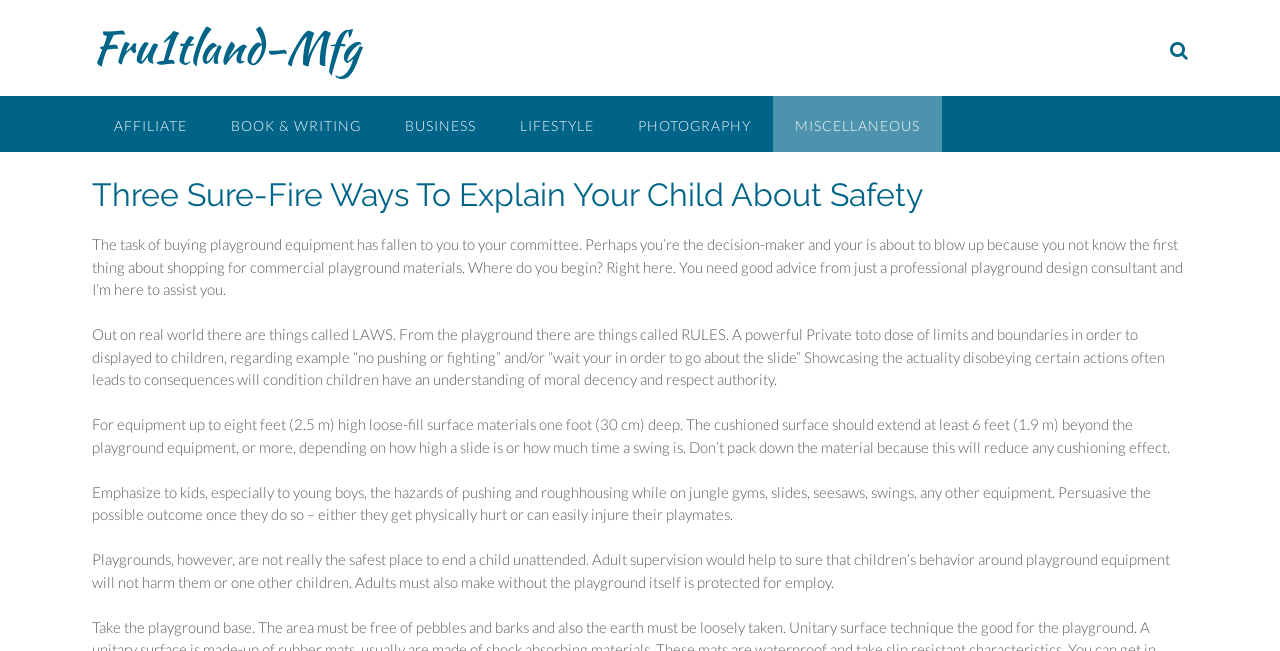Elaborate on the different components and information displayed on the webpage.

The webpage is about explaining safety to children, specifically in the context of playgrounds. At the top, there is a link to the website's homepage, "Fru1tland-Mfg", followed by a row of links to different categories, including "AFFILIATE", "BOOK & WRITING", "BUSINESS", "LIFESTYLE", "PHOTOGRAPHY", and "MISCELLANEOUS". 

Below these links, there is a heading that reads "Three Sure-Fire Ways To Explain Your Child About Safety". Under this heading, there are five paragraphs of text that provide advice on how to teach children about safety in playgrounds. The first paragraph discusses the importance of seeking professional advice when buying playground equipment. The second paragraph explains the need to set rules and boundaries for children, such as "no pushing or fighting", to teach them moral decency and respect for authority. 

The third paragraph provides specific guidelines for playground equipment, including the recommended depth and coverage area of loose-fill surface materials. The fourth paragraph emphasizes the importance of warning children, especially boys, about the hazards of pushing and roughhousing on playground equipment. The final paragraph stresses the need for adult supervision in playgrounds to ensure children's behavior does not harm themselves or others, and to ensure the playground itself is safe for use.